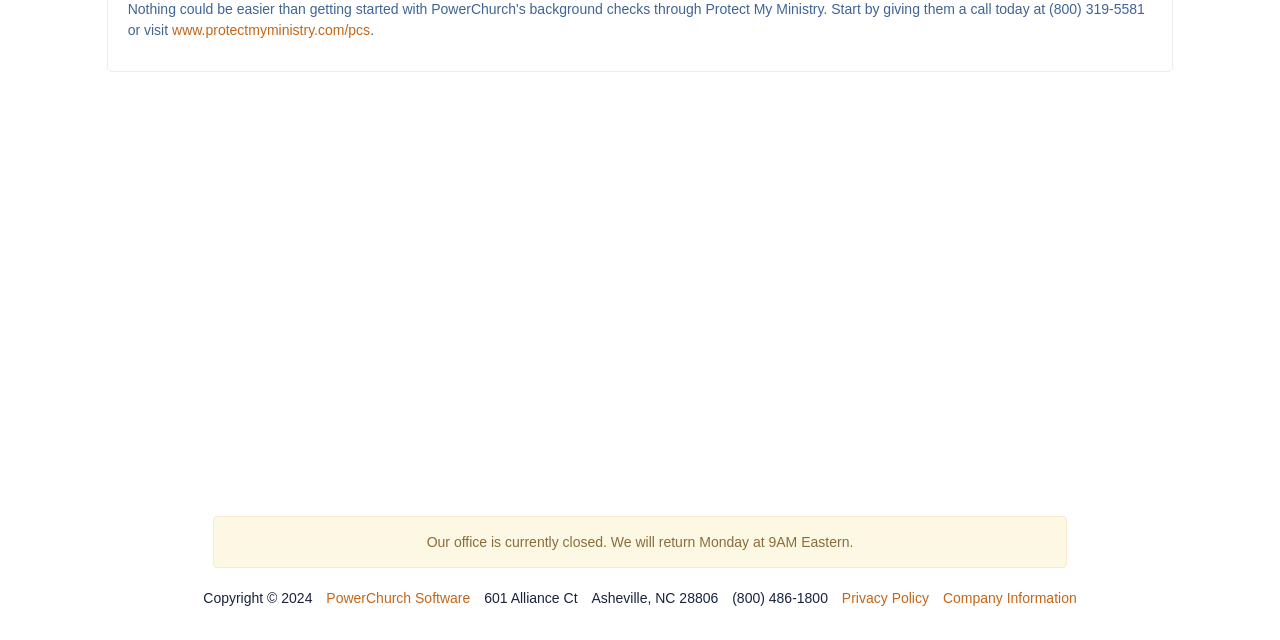Provide the bounding box coordinates for the UI element that is described by this text: "these cookies". The coordinates should be in the form of four float numbers between 0 and 1: [left, top, right, bottom].

None